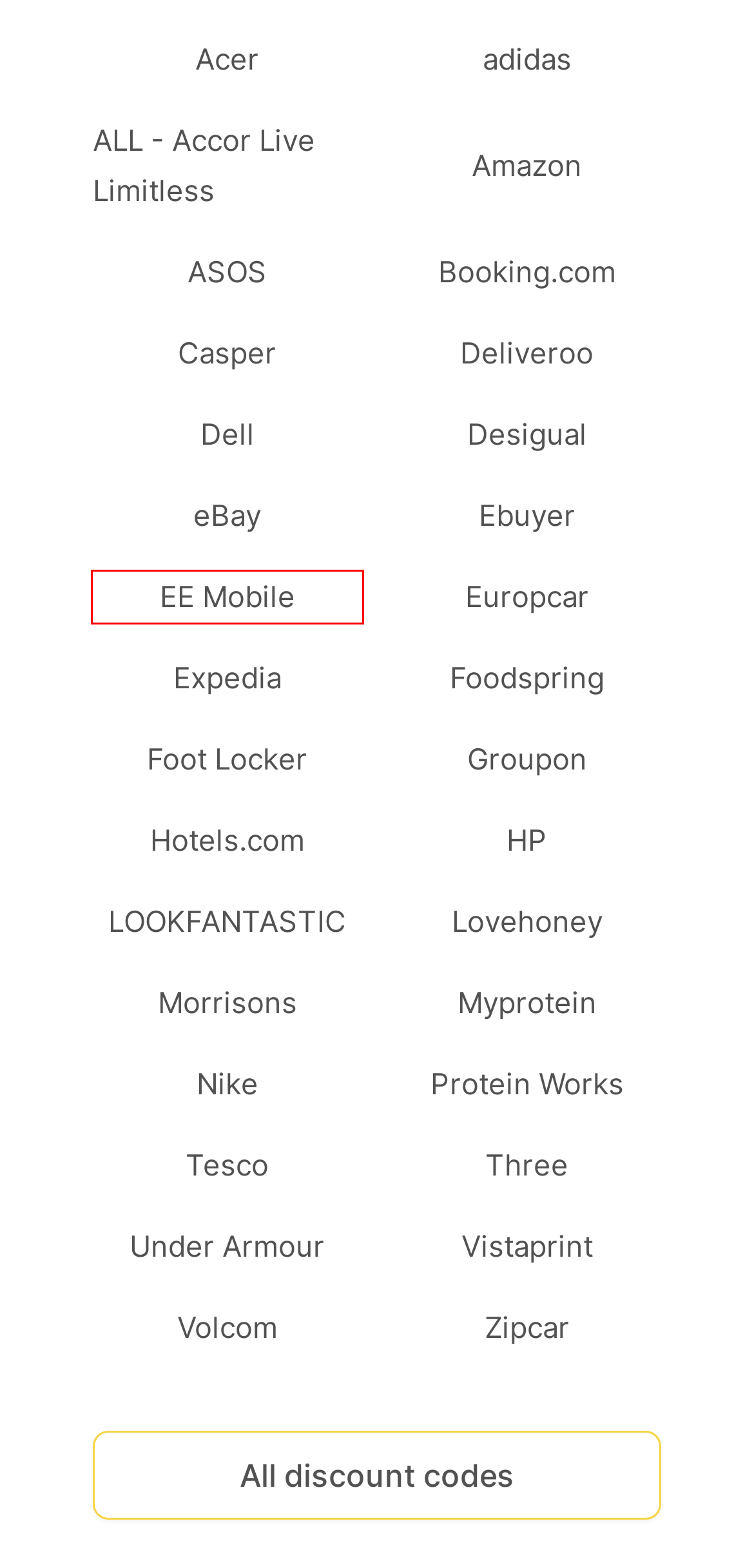Assess the screenshot of a webpage with a red bounding box and determine which webpage description most accurately matches the new page after clicking the element within the red box. Here are the options:
A. £15 OFF - Morrisons Discount Code - May 2024
B. adidas Discount Codes | 10% OFF! May 2024
C. eBay Discount Codes &amp; Cashback | 10% OFF! May 2024
D. 25% OFF | Lovehoney Discount Code &amp; Cashback | May 2024
E. Get 50% off - Nike Discount Codes &amp; Cashback, May 2024
F. 10% OFF - Volcom Discount Code - May 2024
G. ASOS Discount Codes &amp; Cashback | 10% OFF! May 2024
H. 20% OFF - EE Mobile Discount Code - May 2024

H